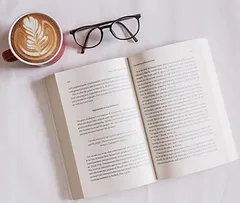Carefully examine the image and provide an in-depth answer to the question: What is the shape of the foam design on the cup?

The warm cup of coffee or tea has a decorative leaf-shaped foam design, adding a touch of warmth and elegance to the overall composition.